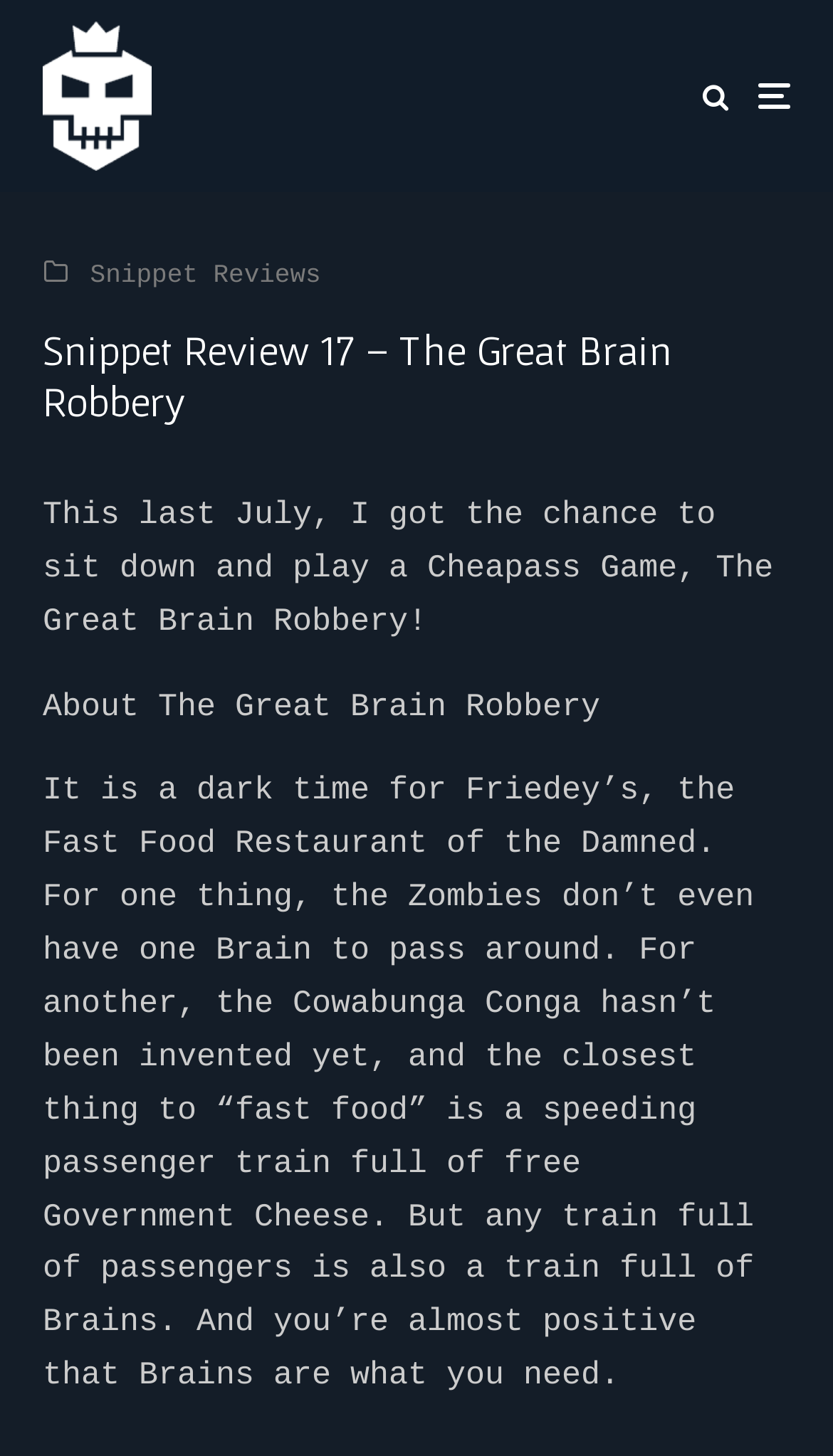Convey a detailed summary of the webpage, mentioning all key elements.

The webpage appears to be a review of a video game called "The Great Brain Robbery". At the top of the page, there are three links, with the first one located on the left side, the second one almost at the center, and the third one on the right side. 

Below these links, there is a heading that reads "Snippet Review 17 – The Great Brain Robbery", which is centered on the page. Underneath the heading, there is a paragraph of text that describes the author's experience playing the game. 

Further down, there is another section with the title "About The Great Brain Robbery", which is also centered on the page. This section contains a longer passage of text that describes the game's storyline, which involves a dark time for a fast-food restaurant and a quest for brains.